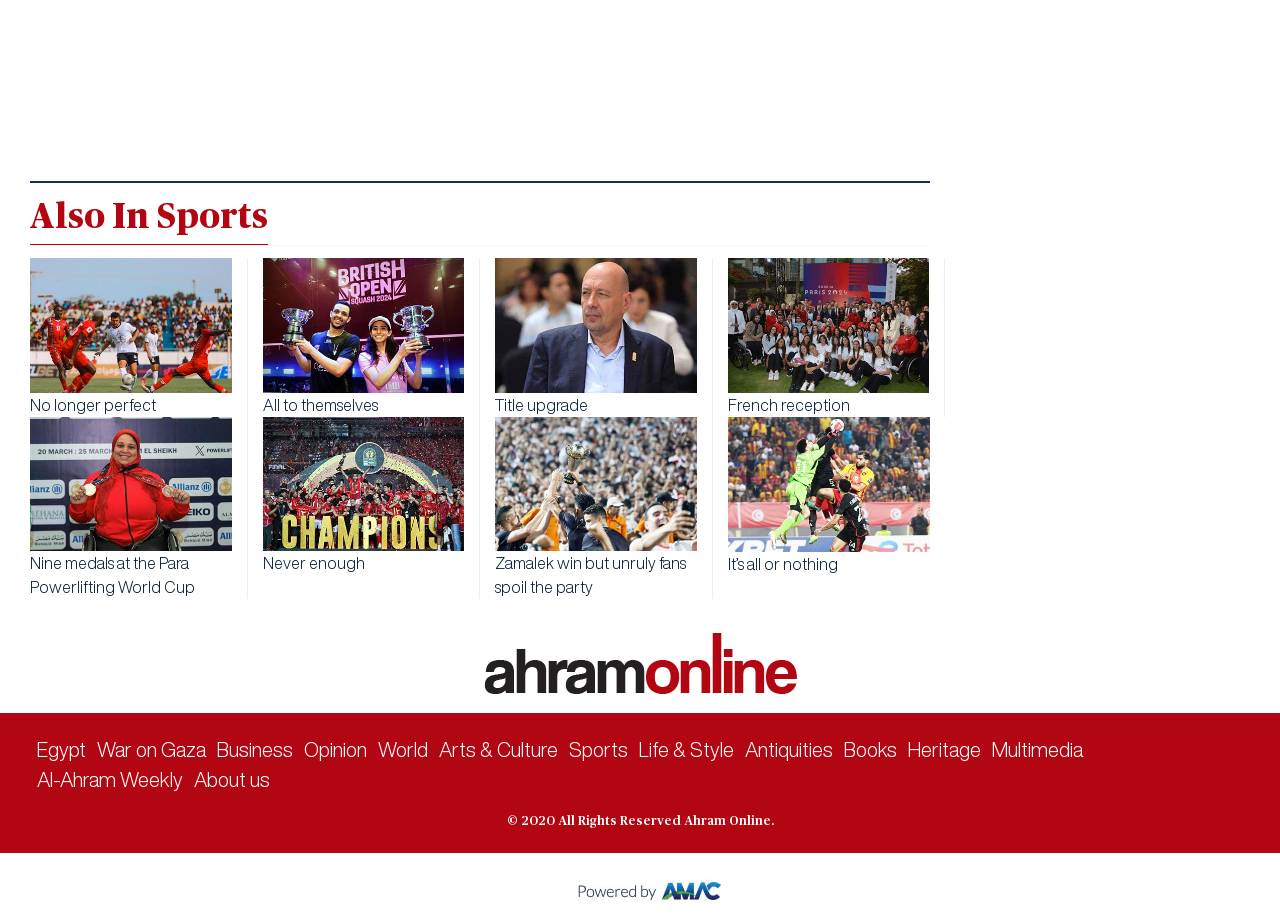Please provide a one-word or short phrase answer to the question:
How many links are present in the footer section?

14